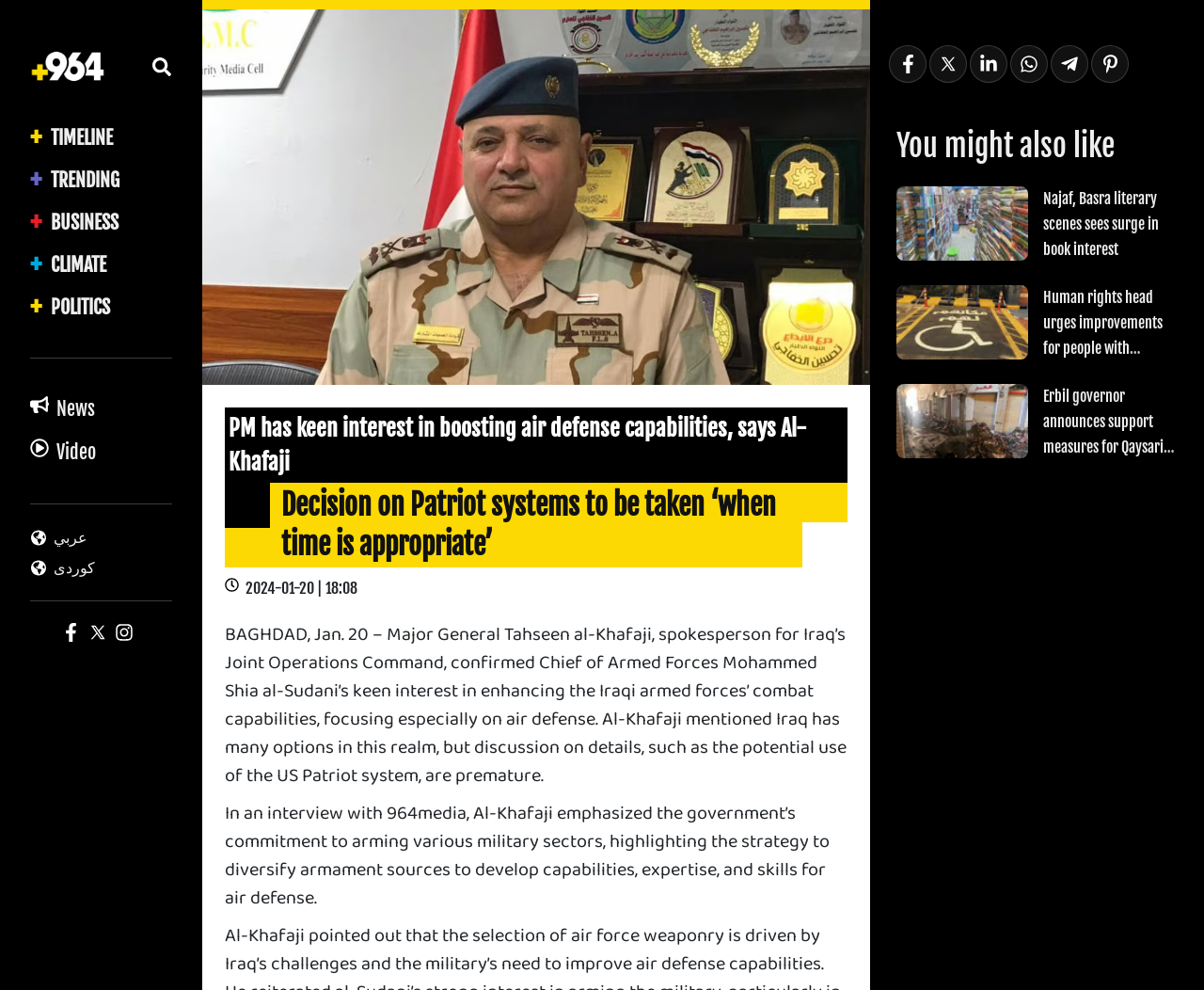Look at the image and answer the question in detail:
What is the date of the news article?

According to the time stamp provided in the article, the date of the news article is 2024-01-20, as indicated by the text '2024-01-20 | 18:08'.